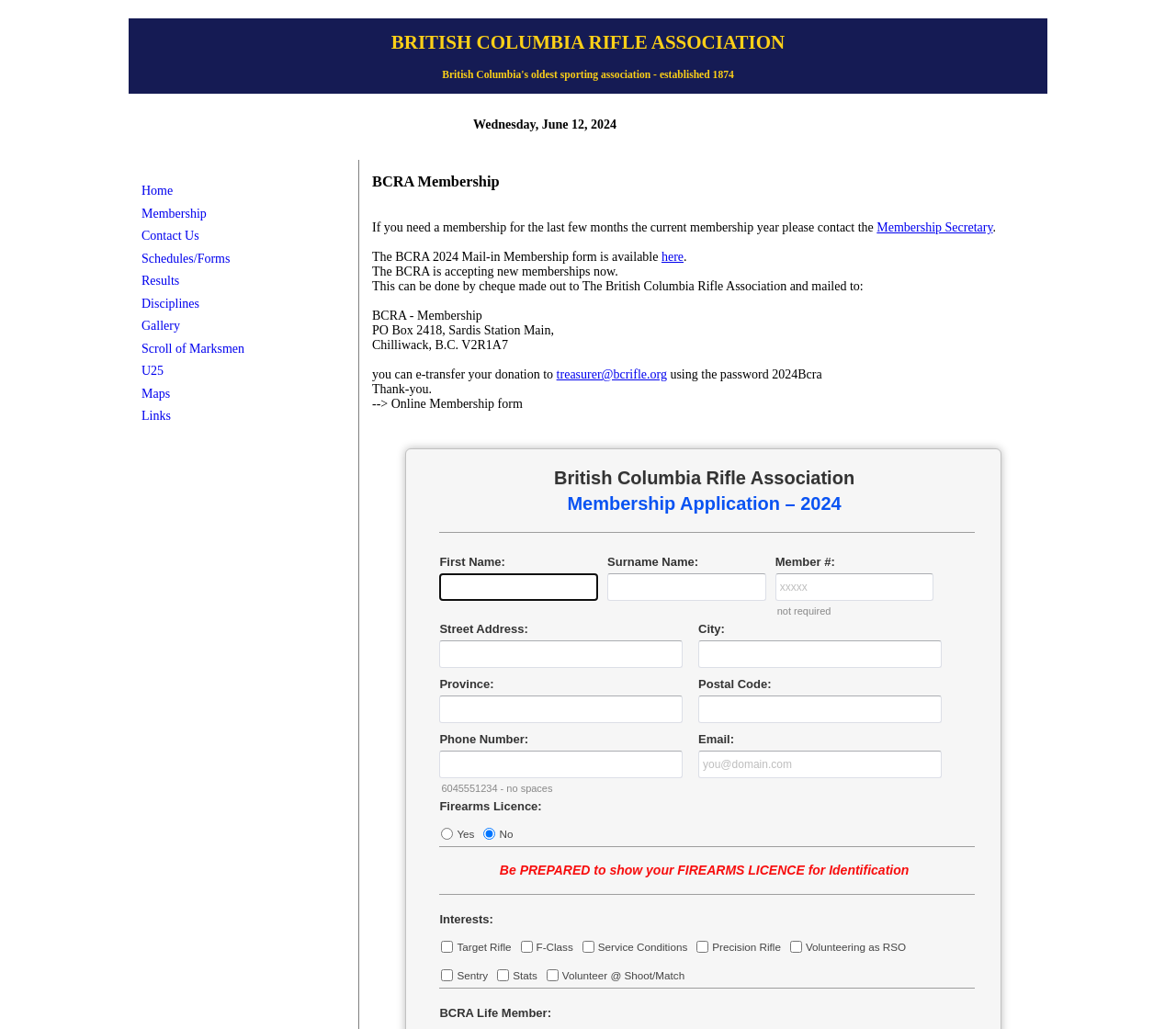Identify the bounding box coordinates of the region that needs to be clicked to carry out this instruction: "Click Online Membership form". Provide these coordinates as four float numbers ranging from 0 to 1, i.e., [left, top, right, bottom].

[0.316, 0.386, 0.444, 0.399]